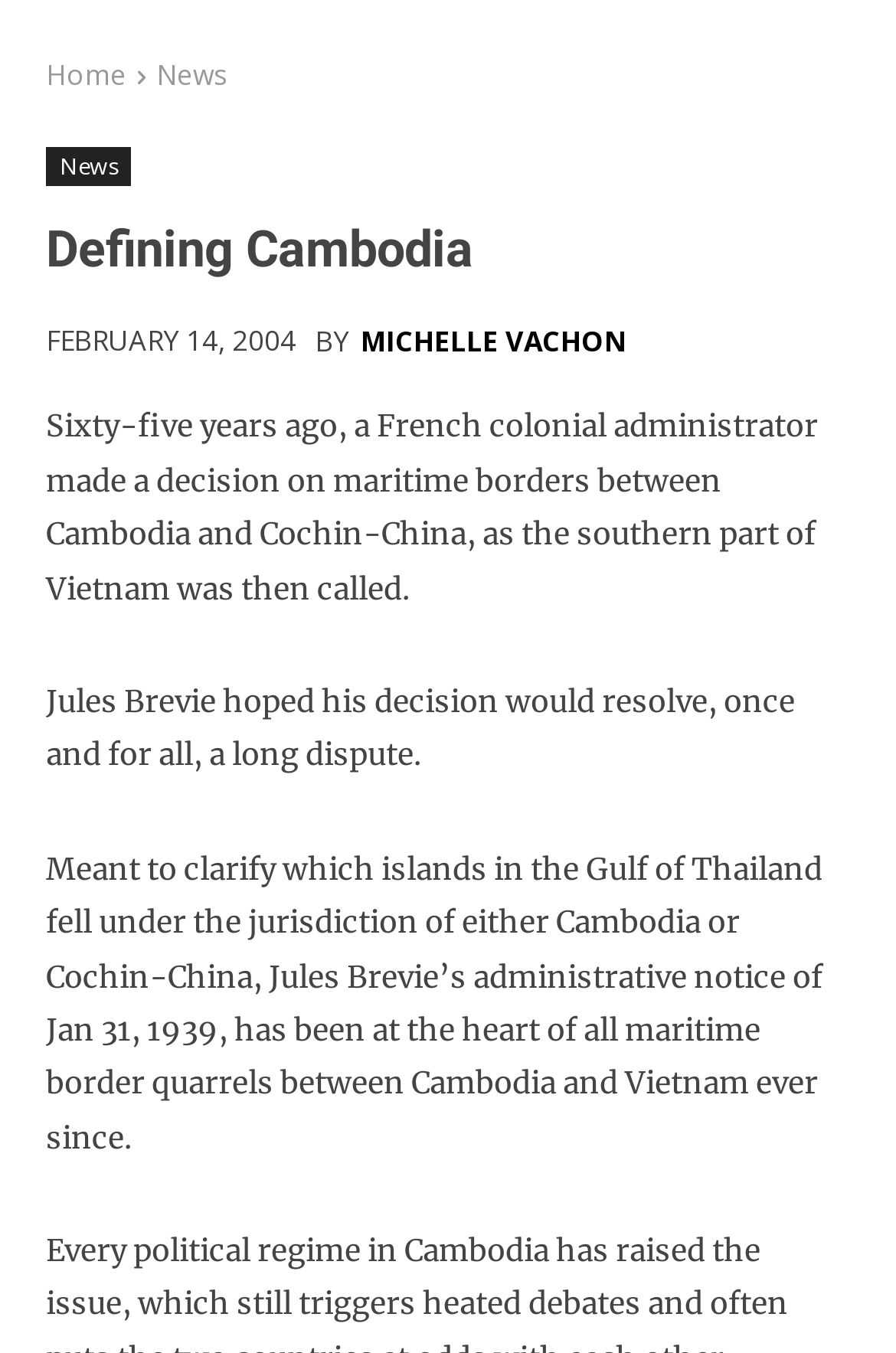What is the name of the region that was then called Cochin-China?
Refer to the screenshot and answer in one word or phrase.

southern part of Vietnam